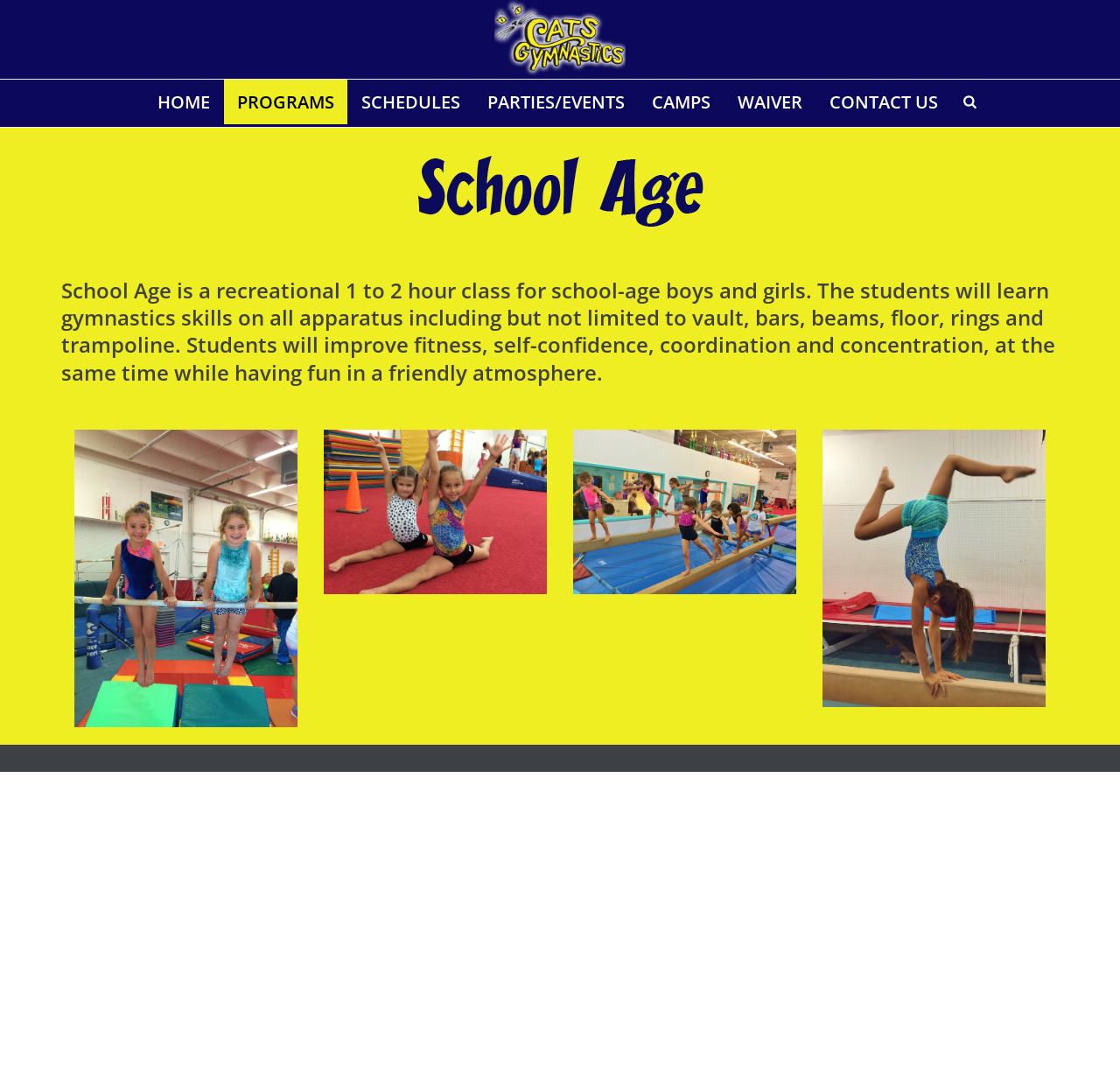Please provide the bounding box coordinates for the element that needs to be clicked to perform the instruction: "Read the review of 'Another Kingdom is Possible: A Review of Kevin Vallier’s All The Kingdoms of the World'". The coordinates must consist of four float numbers between 0 and 1, formatted as [left, top, right, bottom].

None